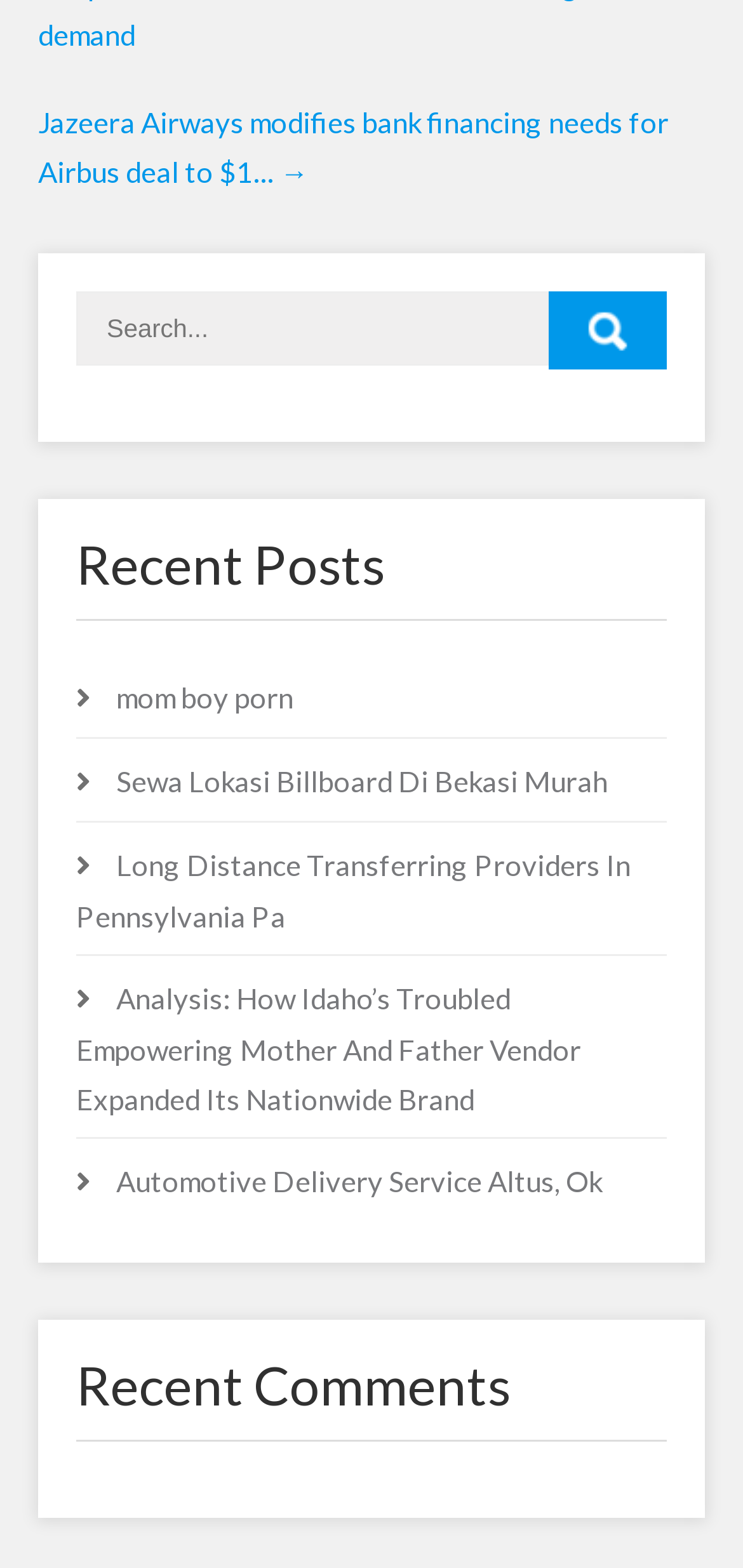What is the first link under 'Recent Posts'?
Use the information from the screenshot to give a comprehensive response to the question.

I looked at the links under the 'Recent Posts' heading and found that the first link is titled 'mom boy porn'.